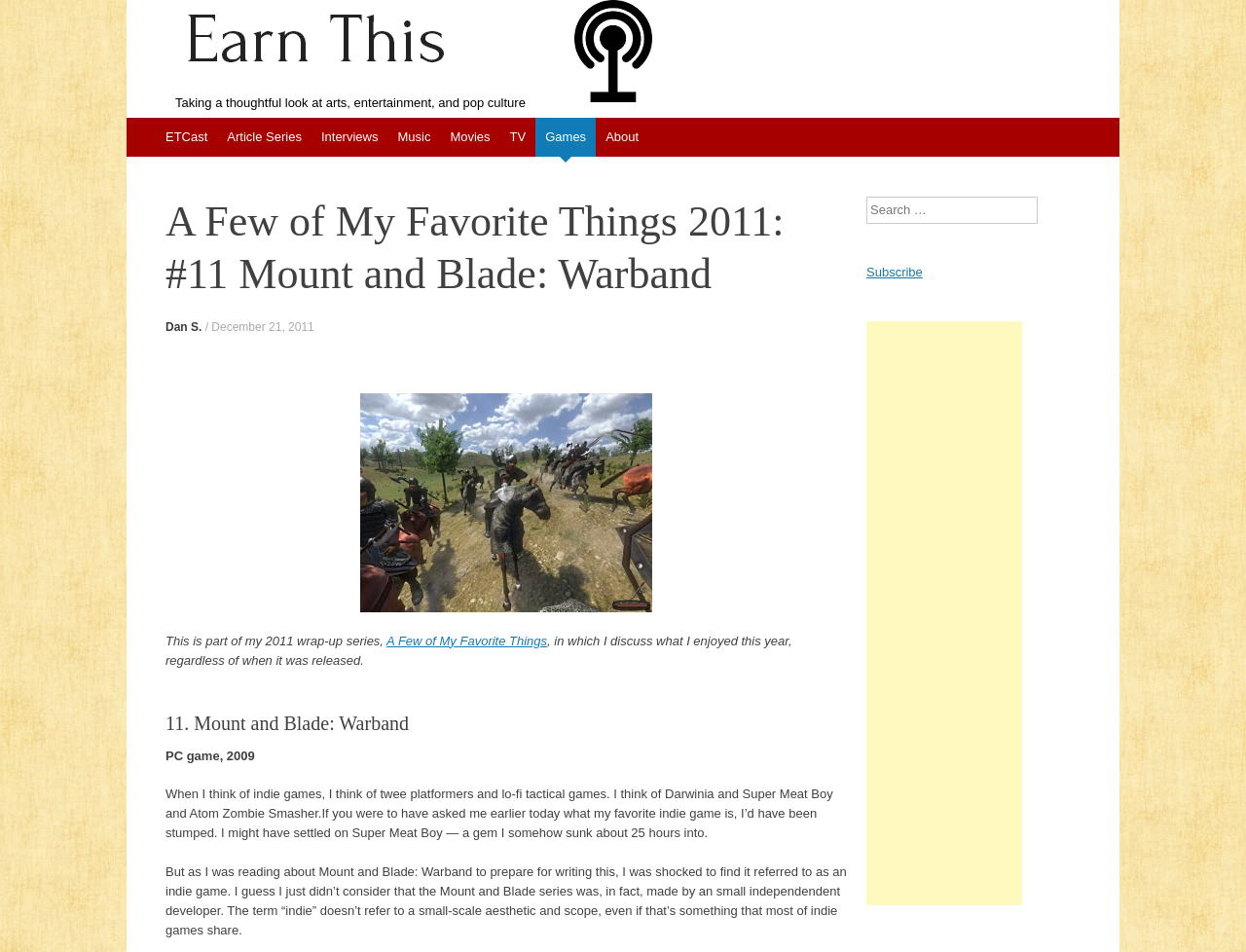Pinpoint the bounding box coordinates of the element you need to click to execute the following instruction: "Search for something". The bounding box should be represented by four float numbers between 0 and 1, in the format [left, top, right, bottom].

[0.695, 0.207, 0.867, 0.235]